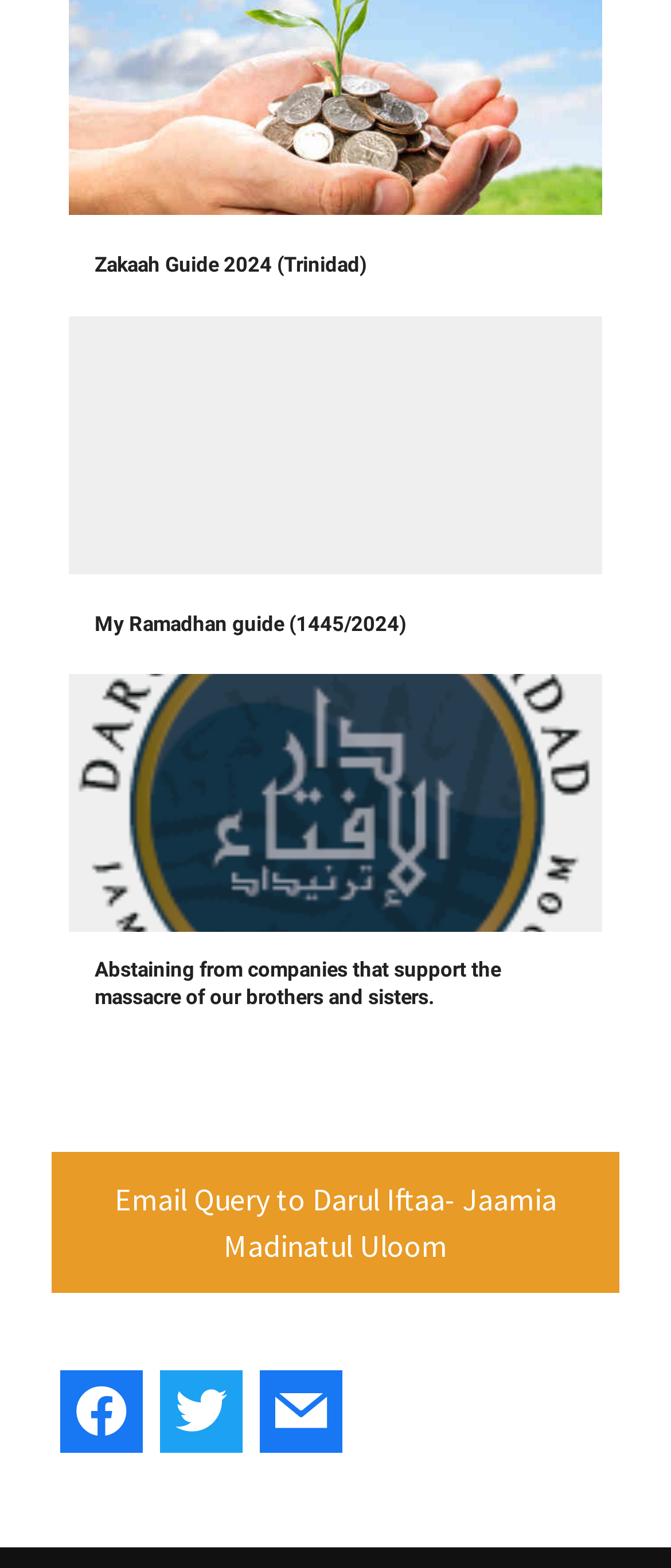Identify the bounding box for the UI element that is described as follows: "Zakaah Guide 2024 (Trinidad)".

[0.141, 0.154, 0.546, 0.179]